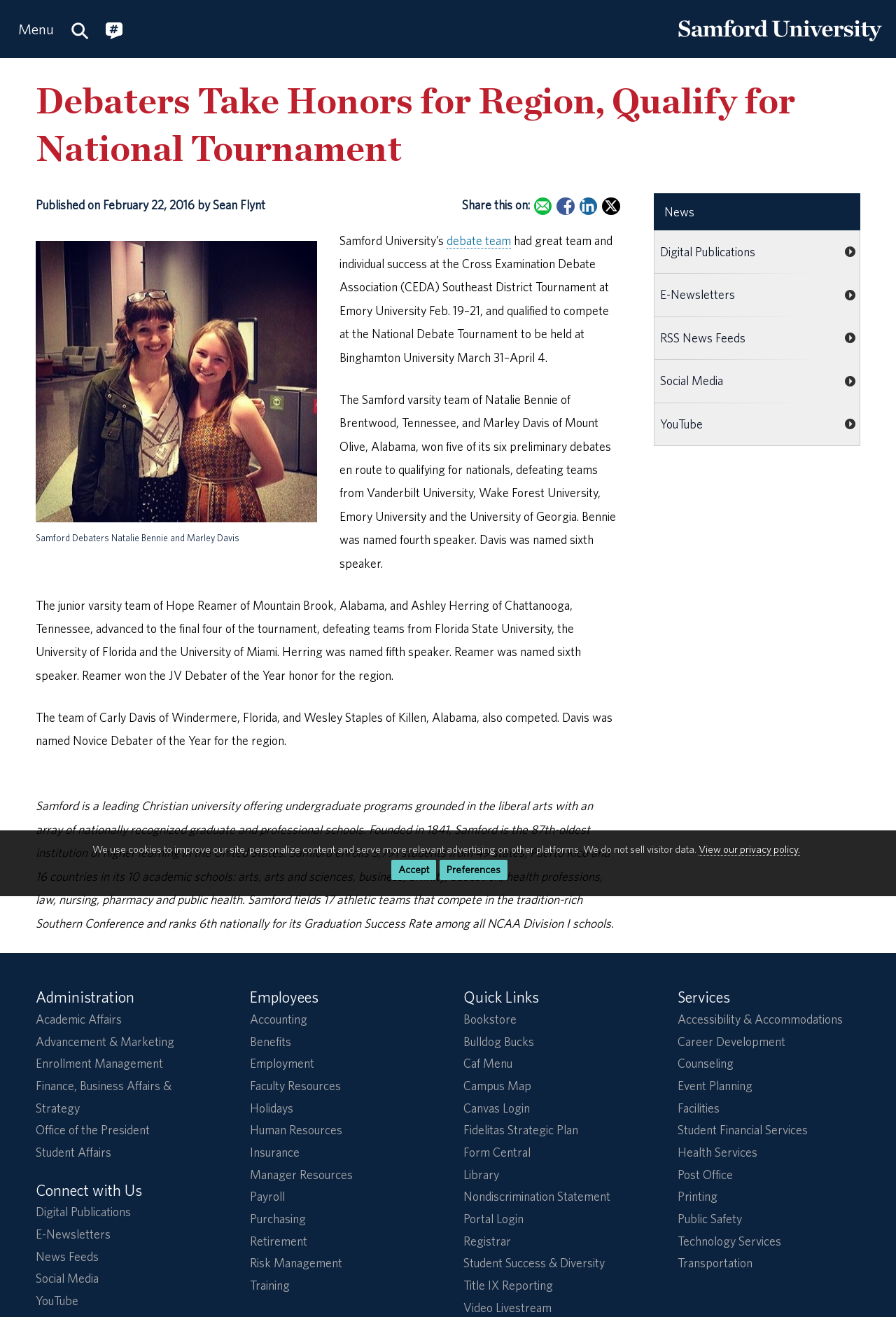Please extract the webpage's main title and generate its text content.

Debaters Take Honors for Region, Qualify for National Tournament